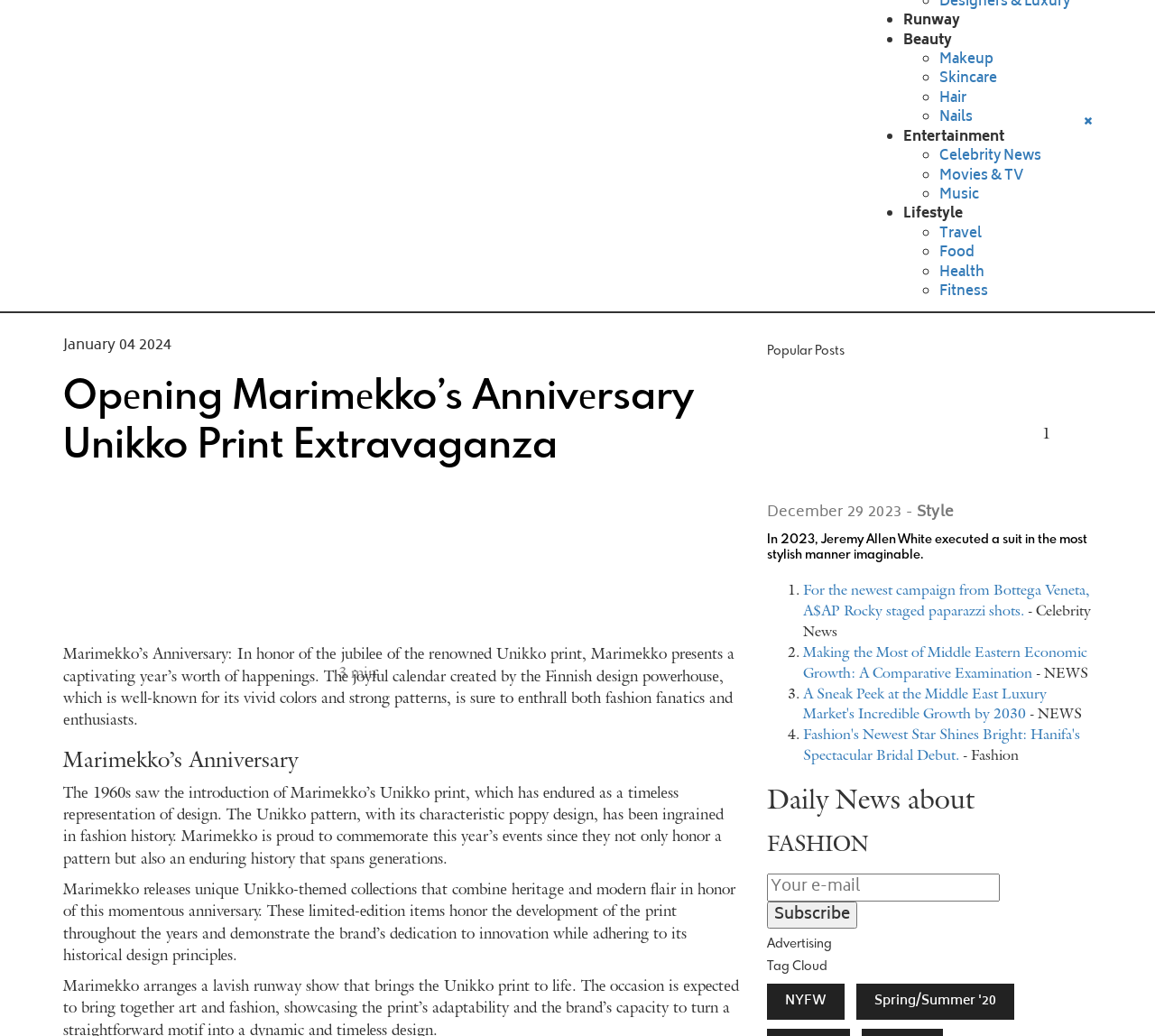Please pinpoint the bounding box coordinates for the region I should click to adhere to this instruction: "Contact The Eastern Updates".

None